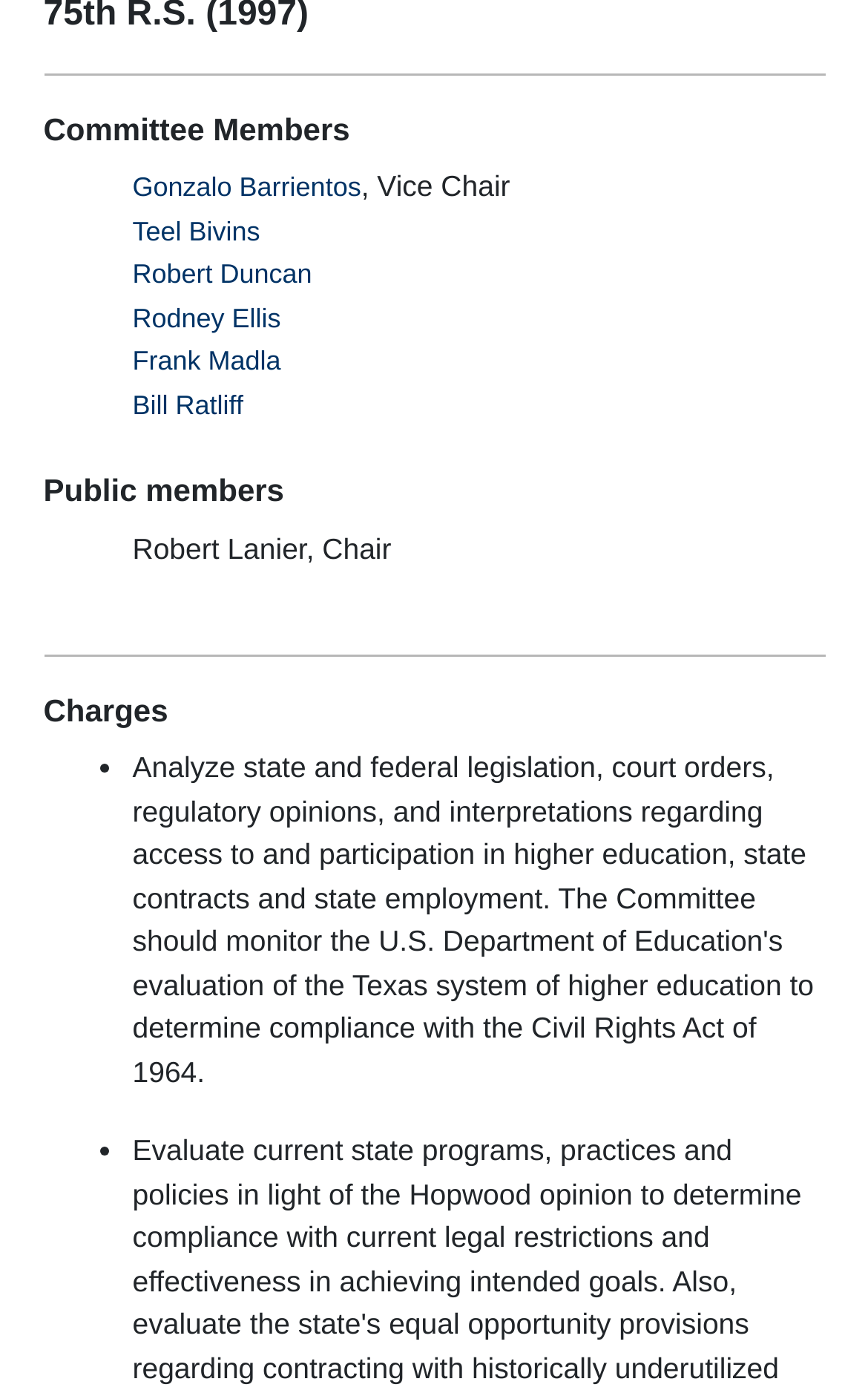Based on the element description Frank Madla, identify the bounding box coordinates for the UI element. The coordinates should be in the format (top-left x, top-left y, bottom-right x, bottom-right y) and within the 0 to 1 range.

[0.153, 0.248, 0.324, 0.27]